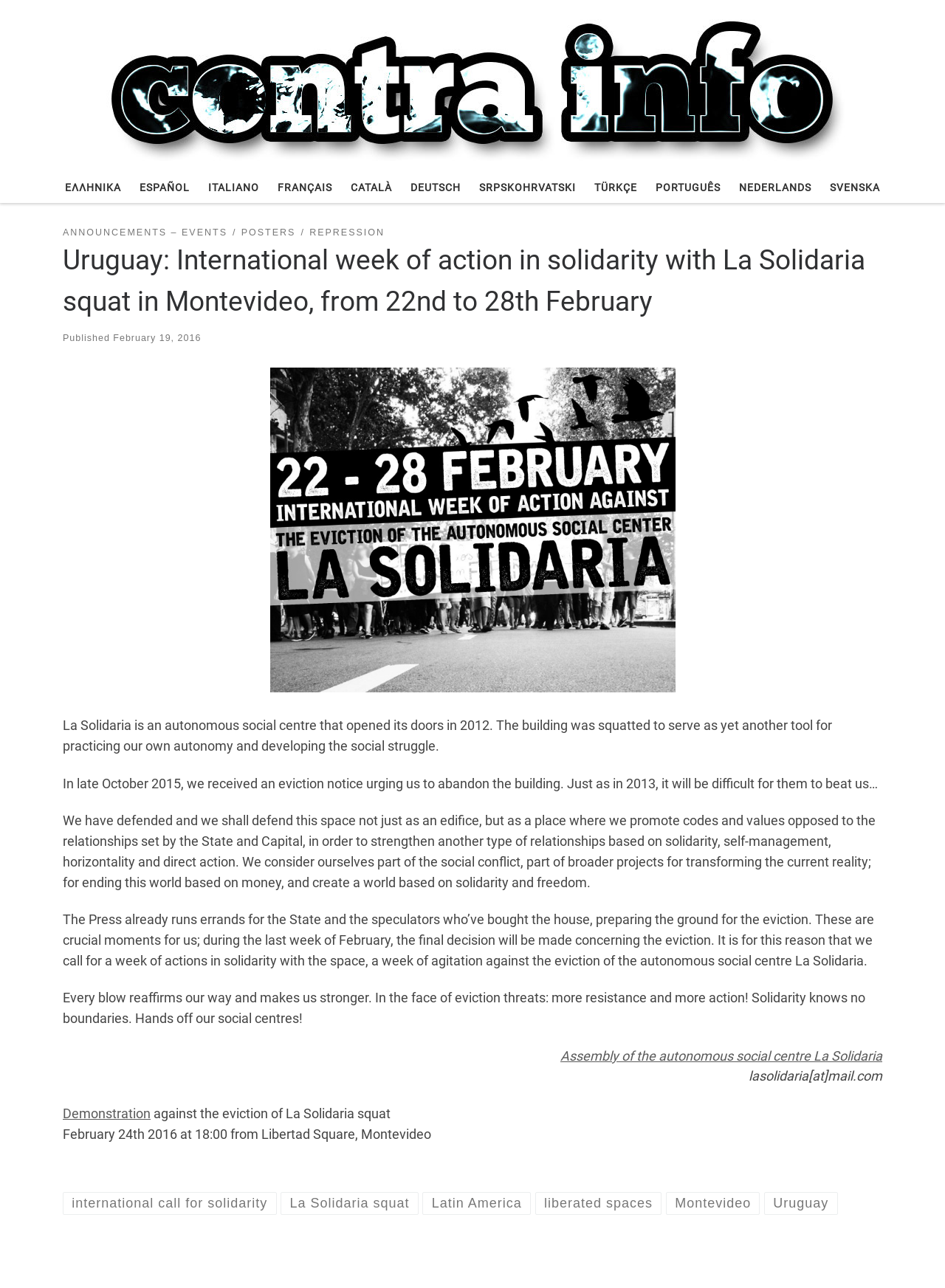Indicate the bounding box coordinates of the element that must be clicked to execute the instruction: "Click on the link to skip to content". The coordinates should be given as four float numbers between 0 and 1, i.e., [left, top, right, bottom].

[0.003, 0.002, 0.119, 0.029]